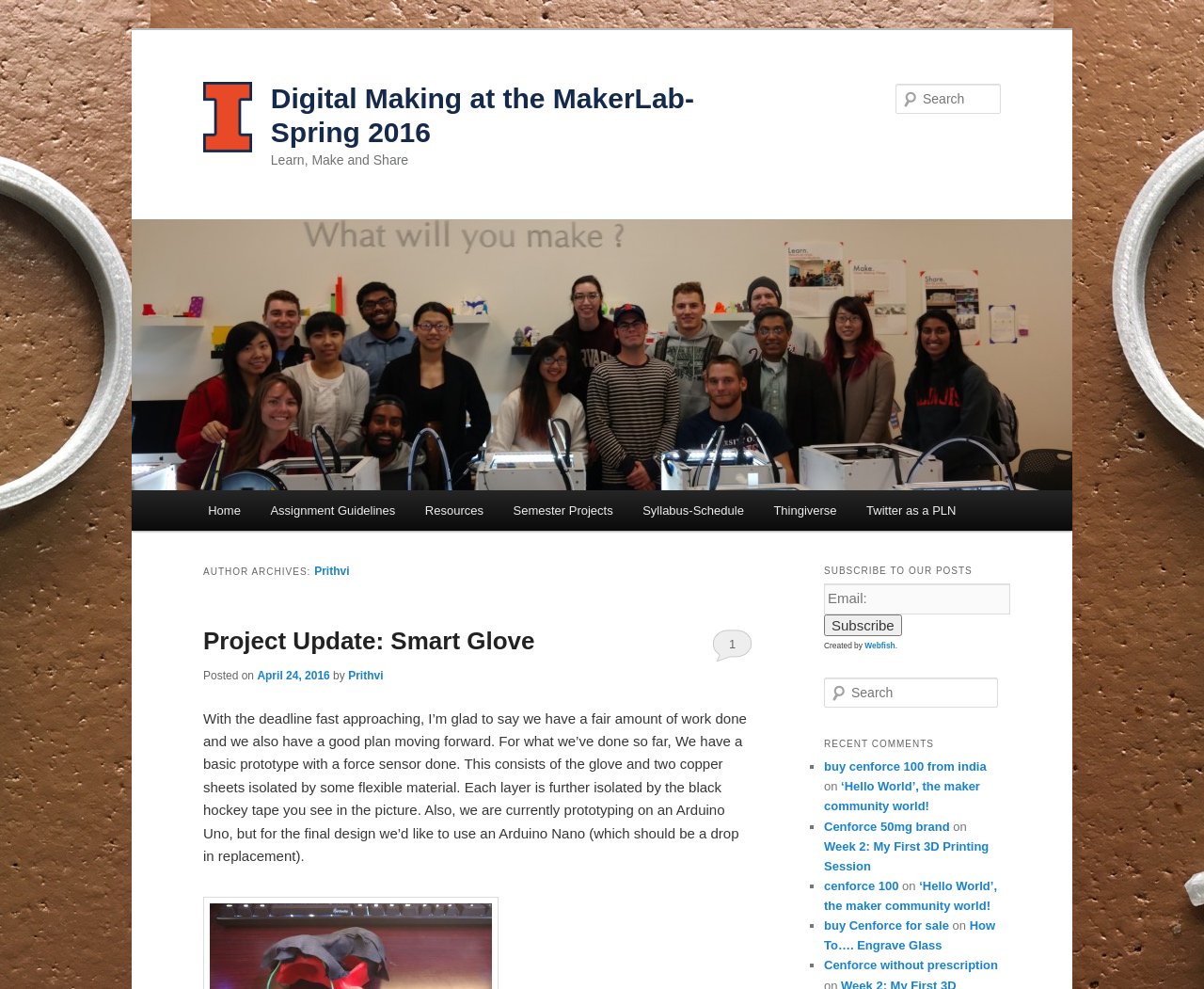Explain the contents of the webpage comprehensively.

The webpage is about Prithvi's digital making project at the MakerLab in Spring 2016 at the University of Illinois at Urbana-Champaign. At the top left, there is a University of Illinois at Urbana-Champaign block logo with a link to the university's website. Next to it, there is a heading that reads "Digital Making at the MakerLab- Spring 2016" with a link to the same page. Below this heading, there is another heading that says "Learn, Make and Share".

On the top right, there is a search bar with a "Search" label and a textbox to input search queries. Below the search bar, there is a main menu with links to "Home", "Assignment Guidelines", "Resources", "Semester Projects", "Syllabus-Schedule", "Thingiverse", and "Twitter as a PLN".

The main content of the page is divided into two sections. The left section has a heading that reads "AUTHOR ARCHIVES: Prithvi" with a link to the author's archive page. Below this heading, there is a project update titled "Project Update: Smart Glove" with a link to the project page. The update describes the progress of the project, including the creation of a basic prototype with a force sensor. There is also a paragraph of text that explains the project's plan moving forward.

The right section has a heading that reads "SUBSCRIBE TO OUR POSTS" with a textbox to input an email address and a "Subscribe" button. Below this, there is a section that displays recent comments, with each comment represented by a list marker and a link to the comment page. The comments are from various users, including "buy cenforce 100 from india" and "Cenforce 50mg brand".

At the bottom of the page, there is a footer section that displays a "Created by Webfish" message with a link to the Webfish website.